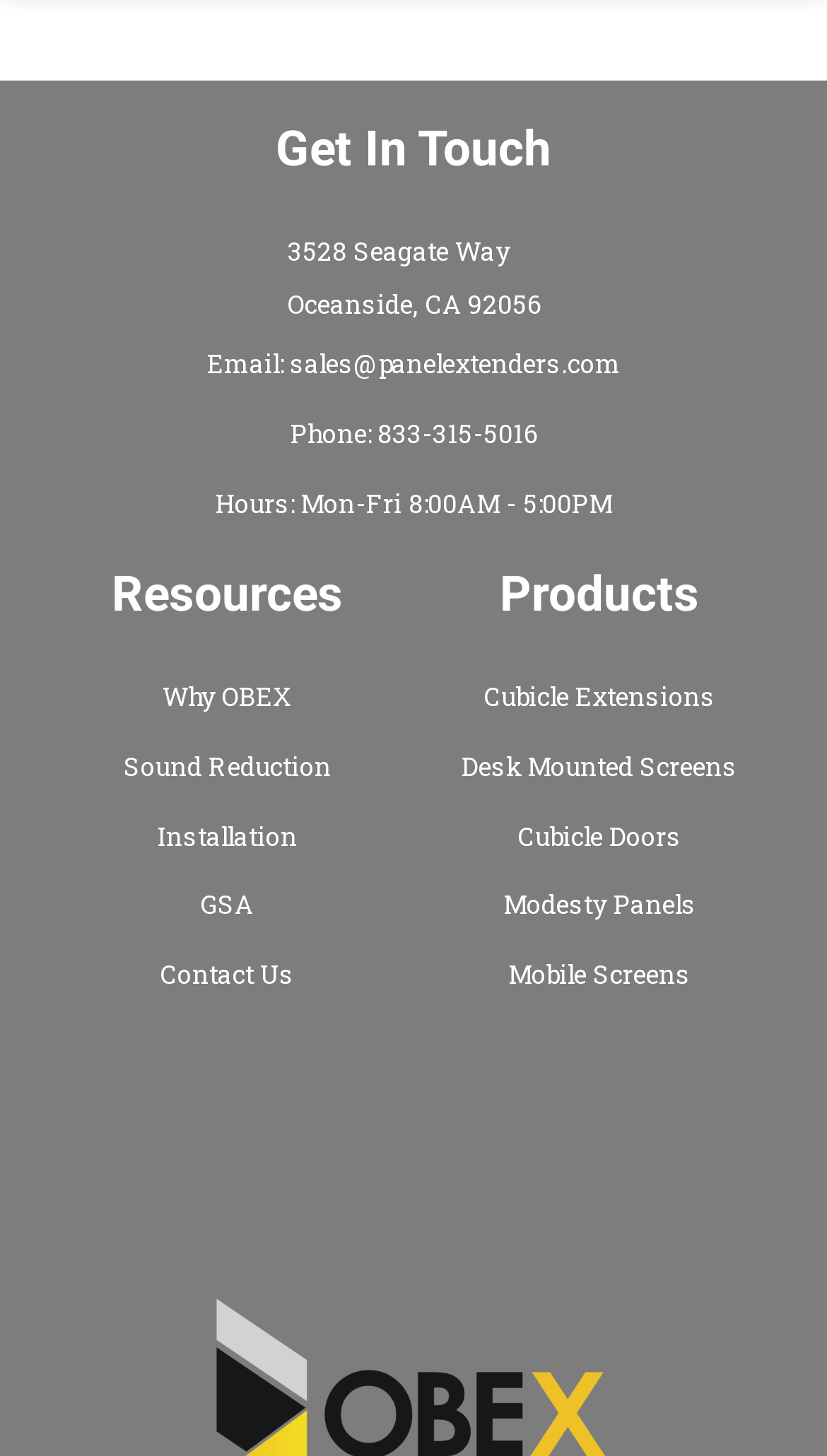How many resources are listed?
Look at the image and provide a short answer using one word or a phrase.

5